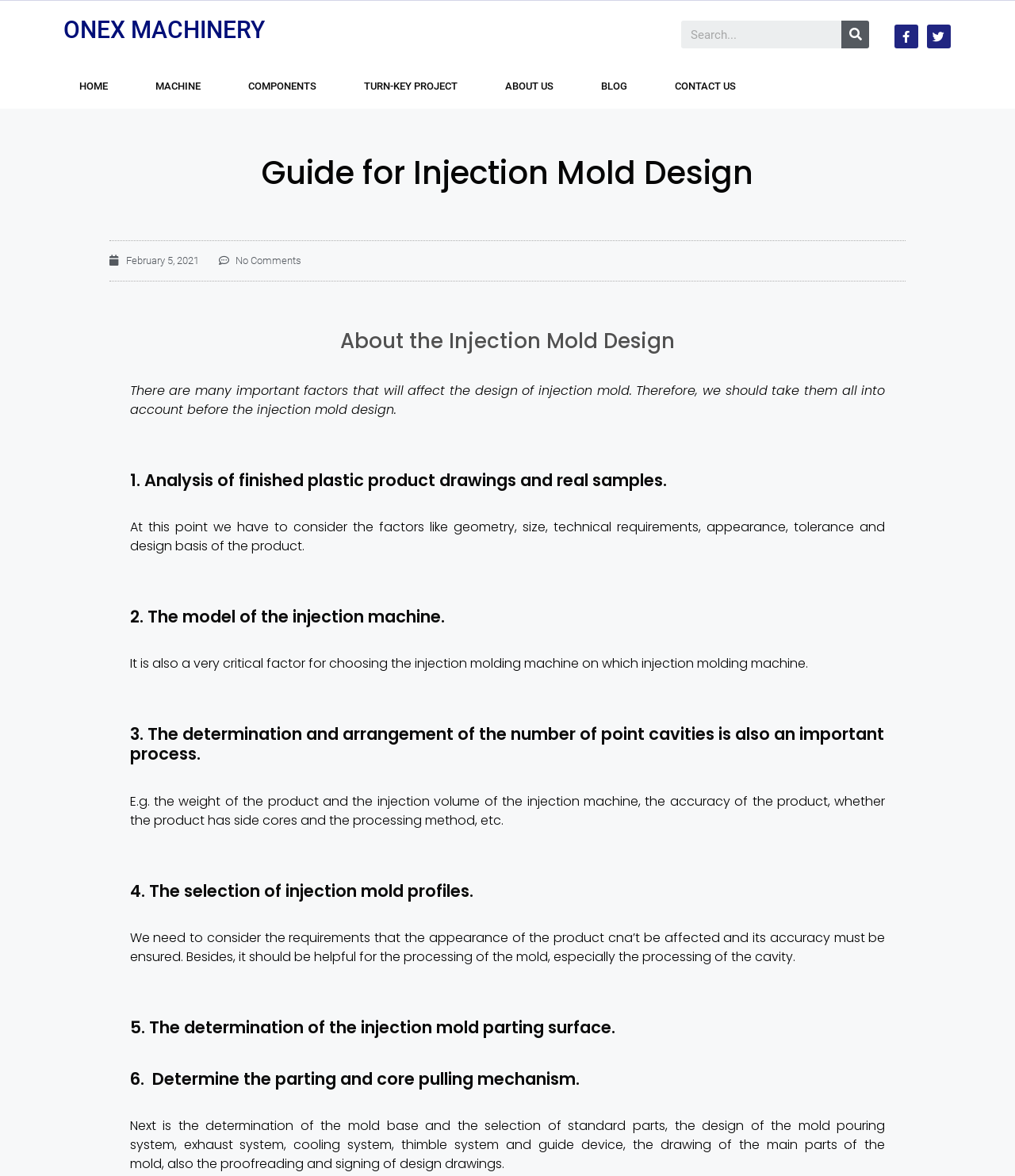Refer to the image and provide an in-depth answer to the question: 
What are the factors to consider when analyzing finished plastic product drawings?

When analyzing finished plastic product drawings, several factors need to be considered, including the geometry, size, technical requirements, appearance, tolerance, and design basis of the product. These factors are mentioned in the webpage as important considerations in the injection mold design process.